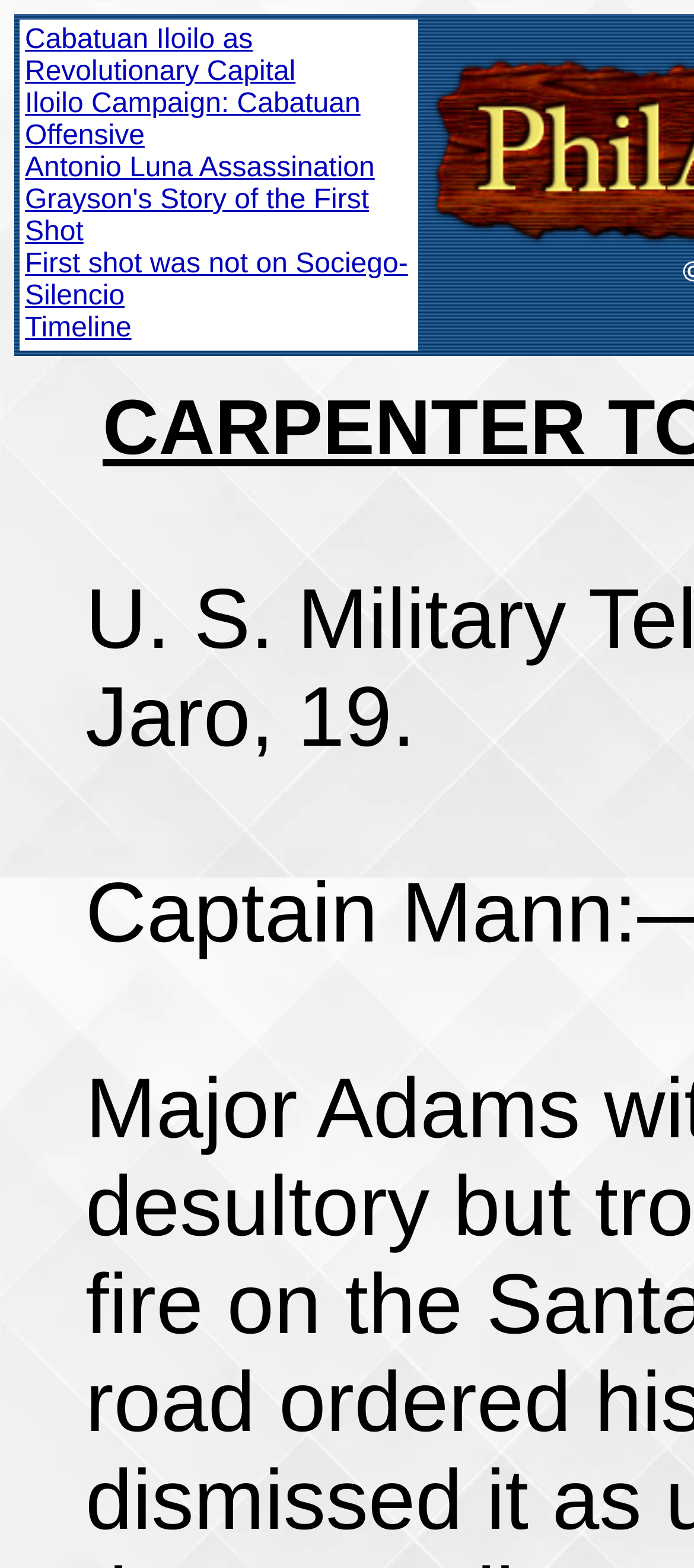From the given element description: "Timeline", find the bounding box for the UI element. Provide the coordinates as four float numbers between 0 and 1, in the order [left, top, right, bottom].

[0.036, 0.2, 0.189, 0.219]